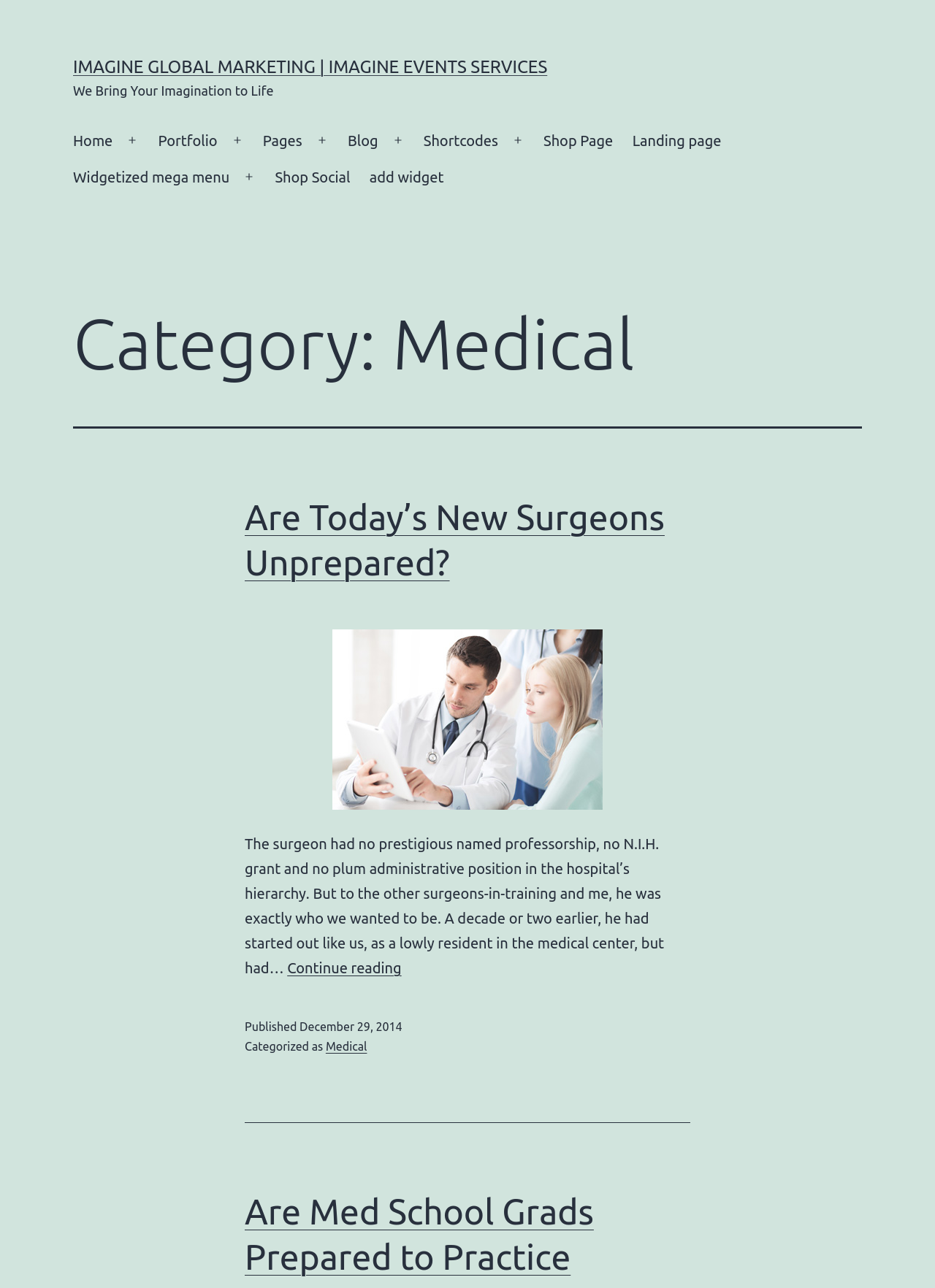What is the main topic of the webpage?
Answer the question with detailed information derived from the image.

I determined the main topic of the webpage by looking at the overall structure and content of the webpage, including the heading elements, navigation menu, and article content, which all suggest that the webpage is related to medical events services.